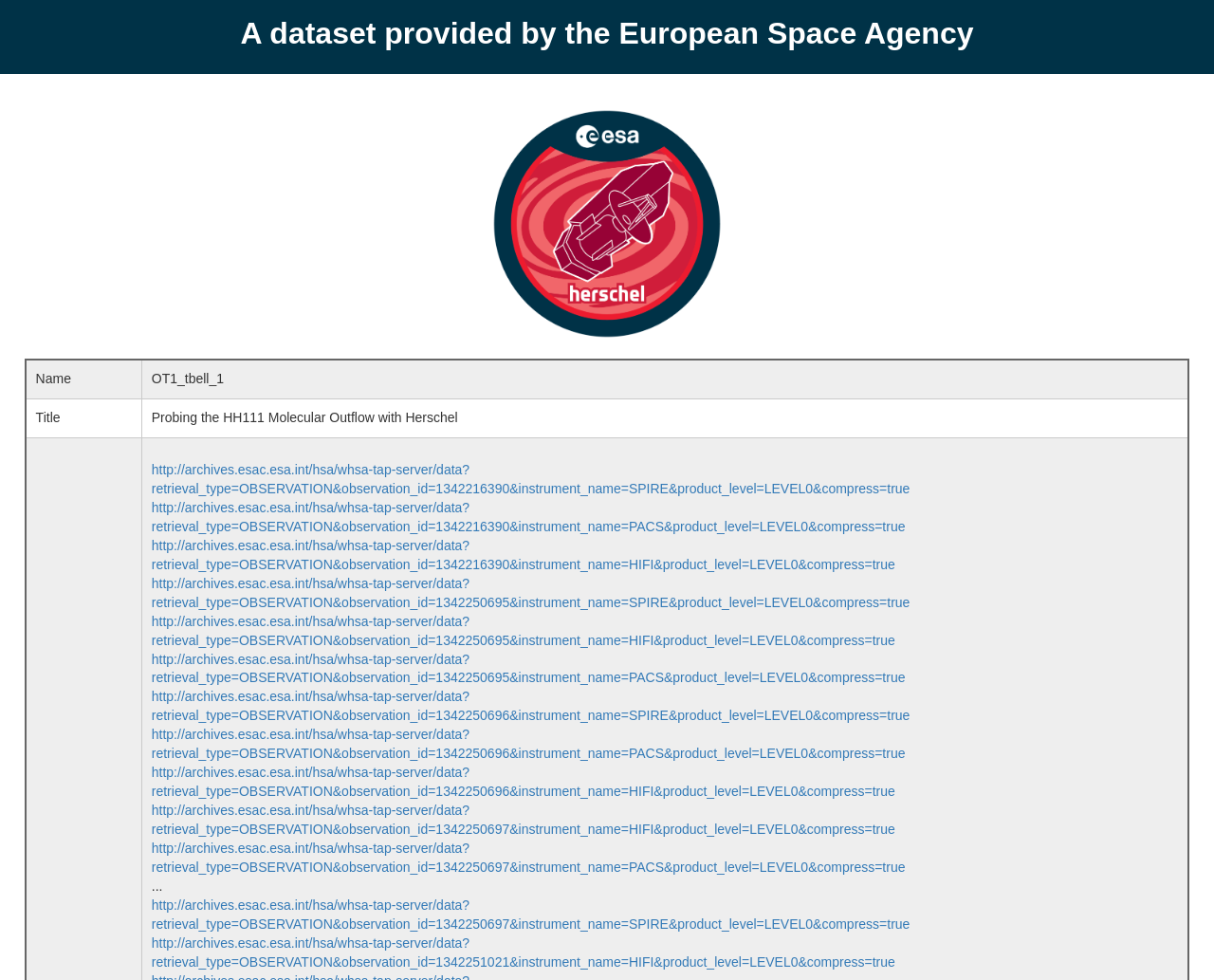What is the title of the second gridcell in the second row?
Answer the question in as much detail as possible.

I looked at the second row in the webpage and found two gridcells. The first gridcell has the title 'Title' and the second gridcell has the title 'Probing the HH111 Molecular Outflow with Herschel'.